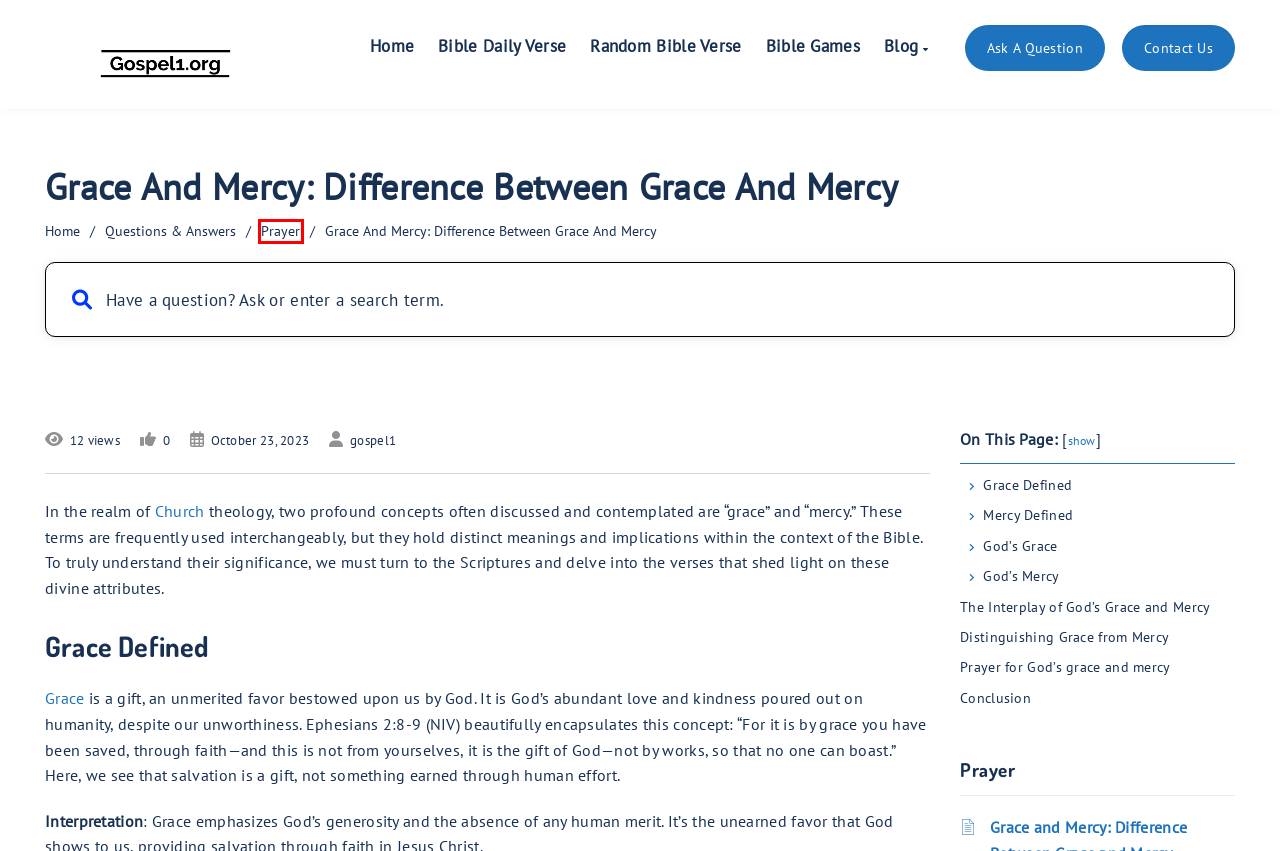You have a screenshot of a webpage with a red bounding box around an element. Identify the webpage description that best fits the new page that appears after clicking the selected element in the red bounding box. Here are the candidates:
A. GRACE | English meaning - Cambridge Dictionary
B. Mercy Definition & Meaning - Merriam-Webster
C. Blog - Gospel1.org
D. Home Landing - Gospel1.org
E. Bible Games - Gospel1.org
F. Prayer Archives - Gospel1.org
G. Random Bible Verse - Gospel1.org
H. Contact Us - Gospel1.org

F